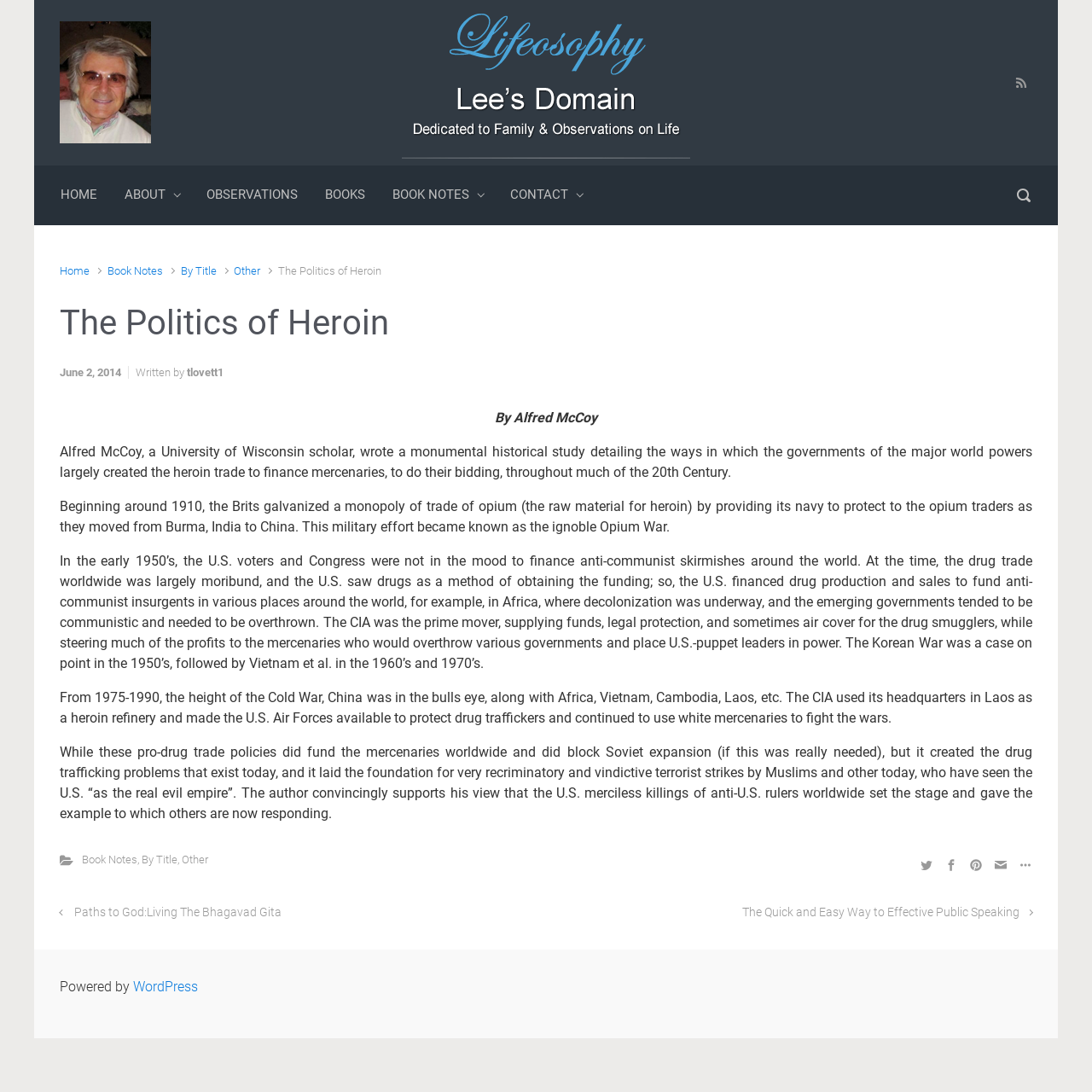Identify the bounding box coordinates for the region of the element that should be clicked to carry out the instruction: "Visit the WordPress website". The bounding box coordinates should be four float numbers between 0 and 1, i.e., [left, top, right, bottom].

[0.122, 0.896, 0.181, 0.911]